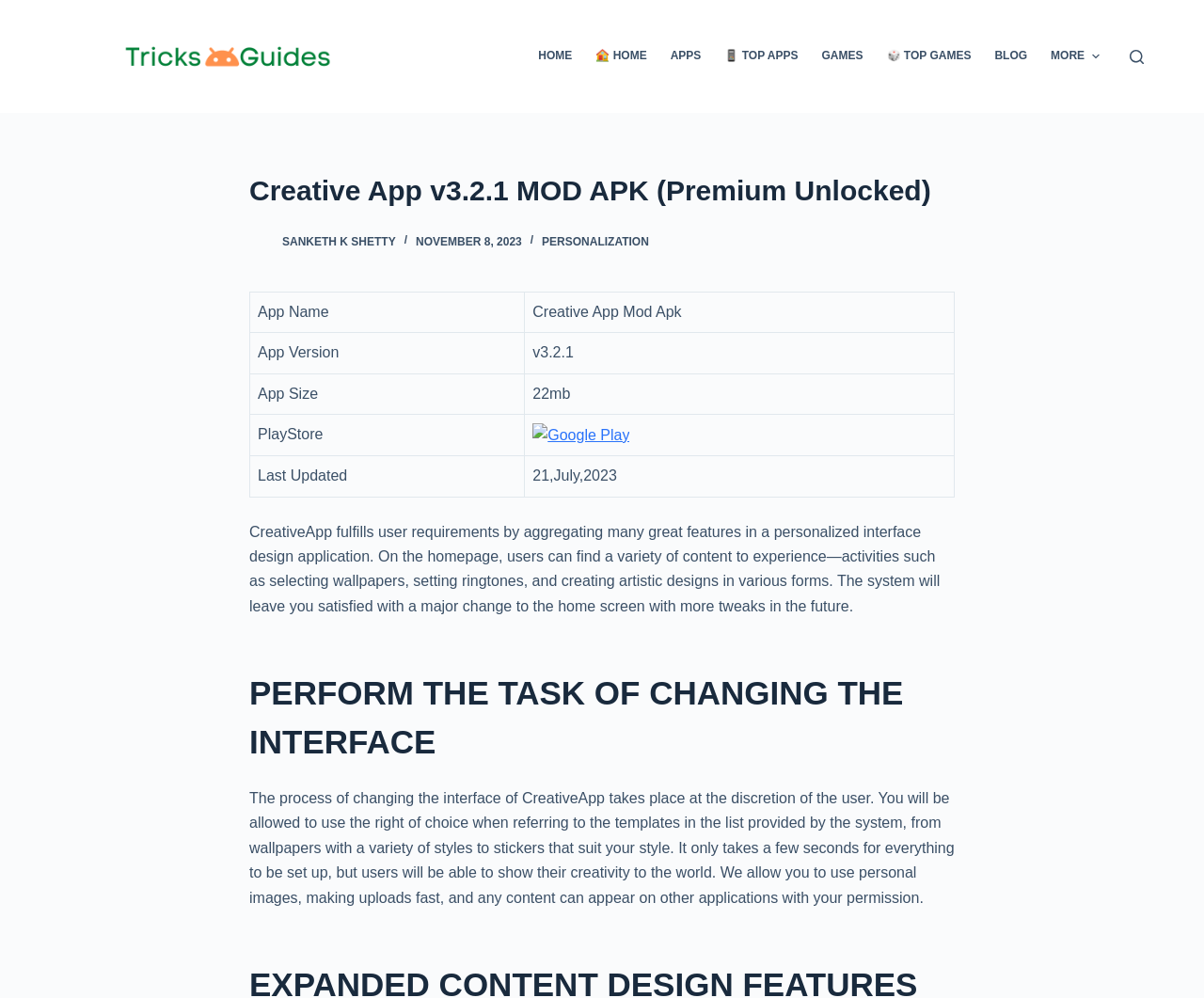What is the name of the app?
Using the picture, provide a one-word or short phrase answer.

Creative App